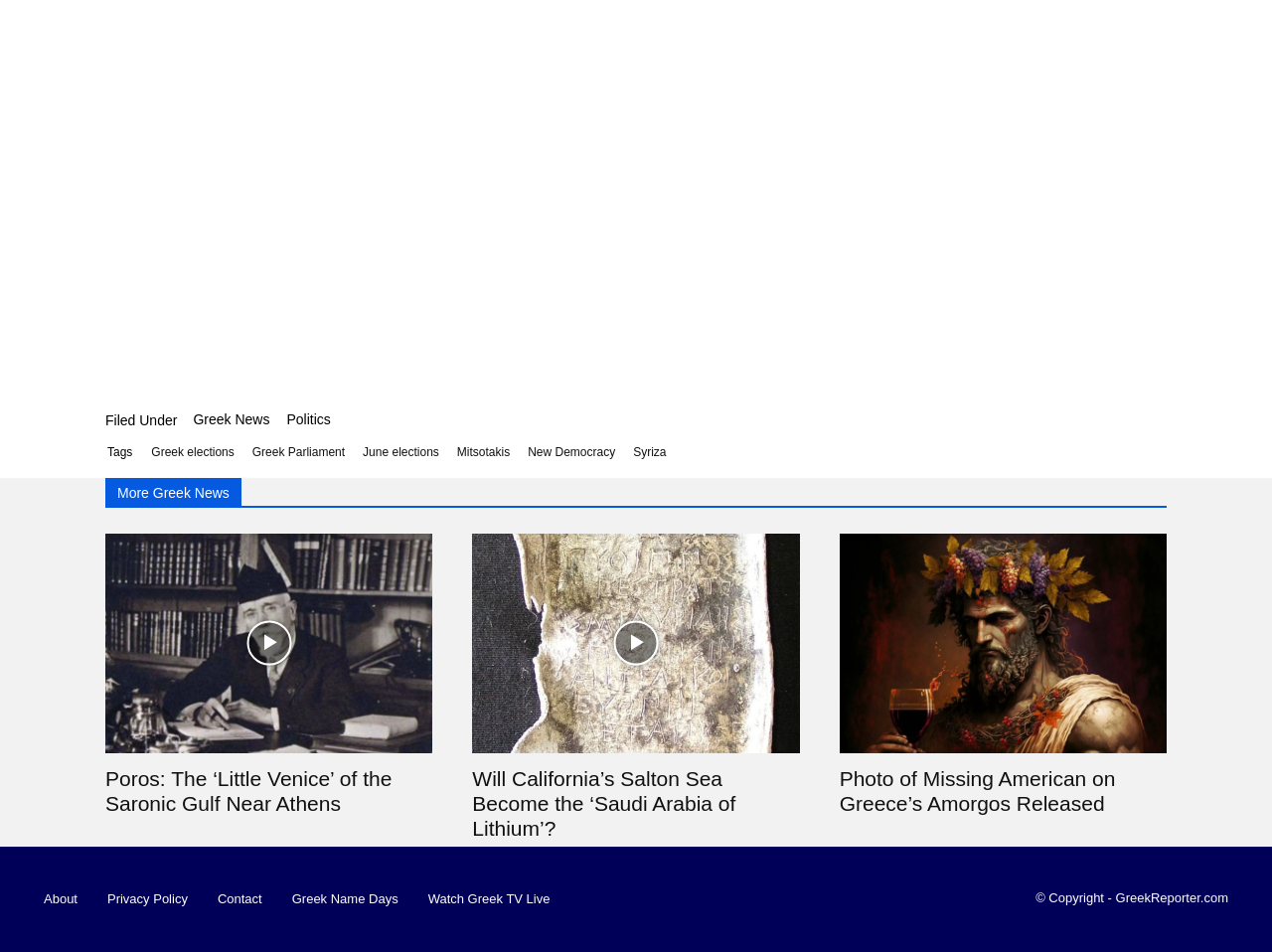Please identify the coordinates of the bounding box for the clickable region that will accomplish this instruction: "Watch Greek TV Live".

[0.336, 0.931, 0.432, 0.958]